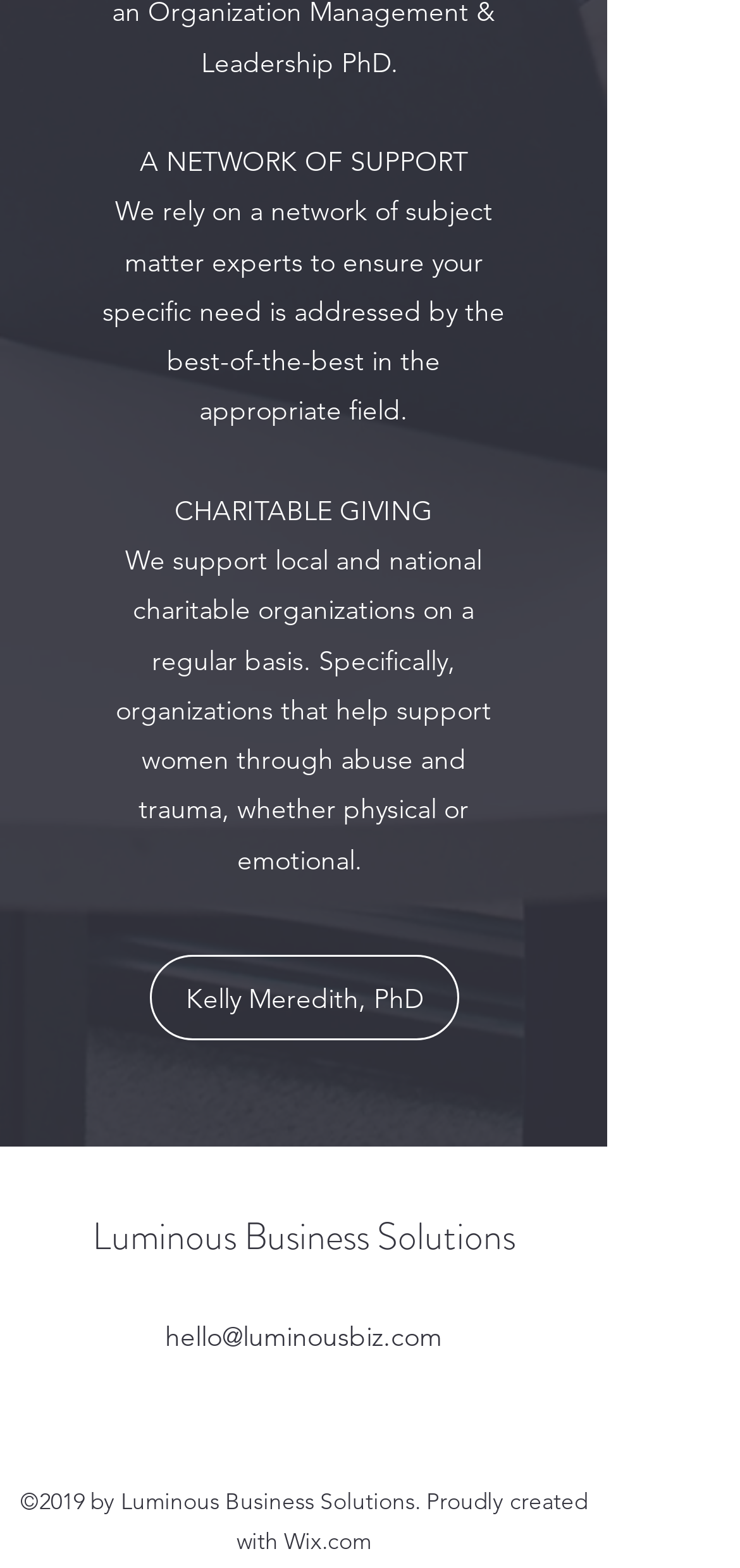Find and provide the bounding box coordinates for the UI element described with: "Luminous Business Solutions".

[0.124, 0.771, 0.696, 0.807]